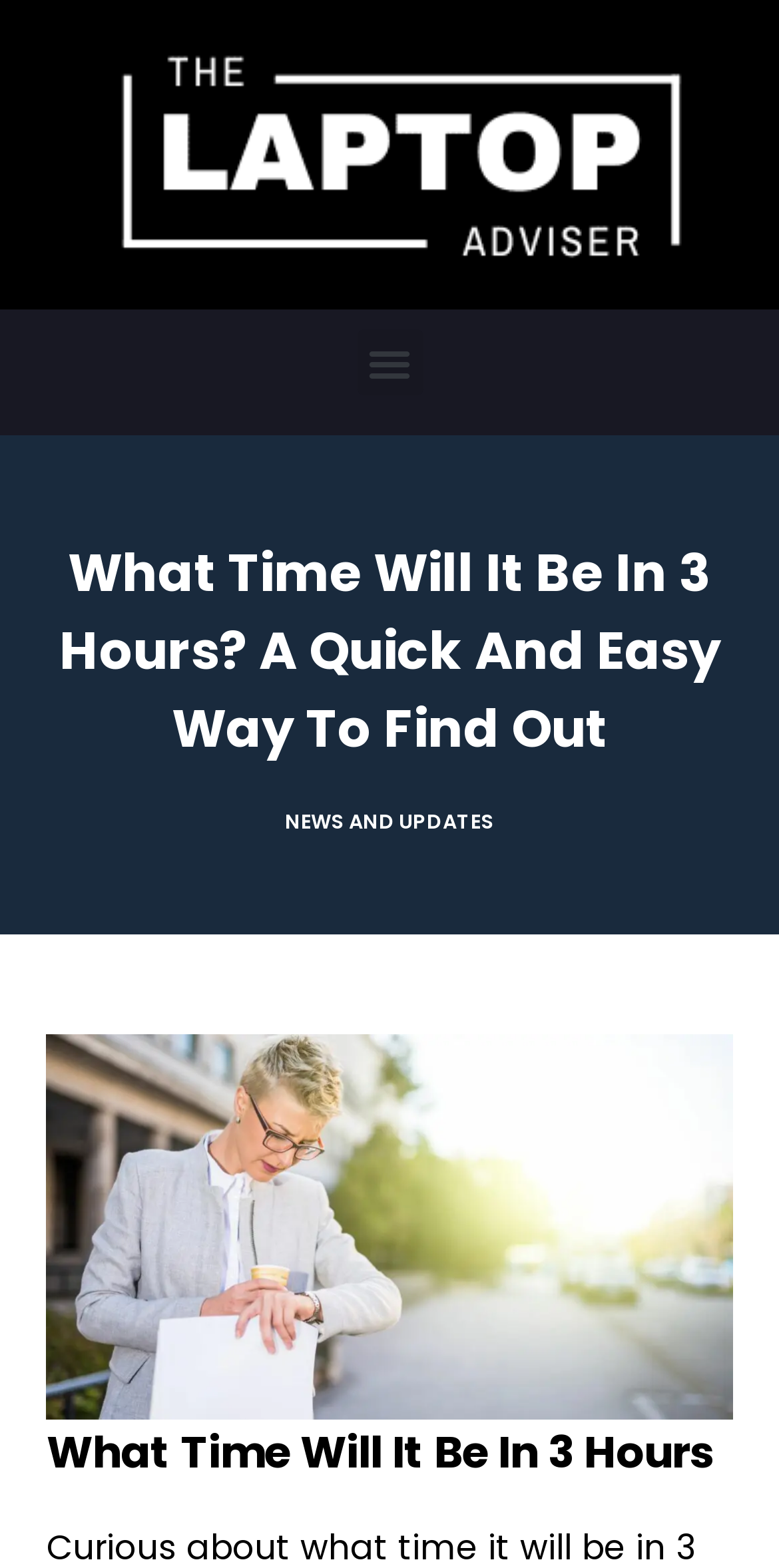Determine the bounding box coordinates (top-left x, top-left y, bottom-right x, bottom-right y) of the UI element described in the following text: Menu

[0.458, 0.21, 0.542, 0.252]